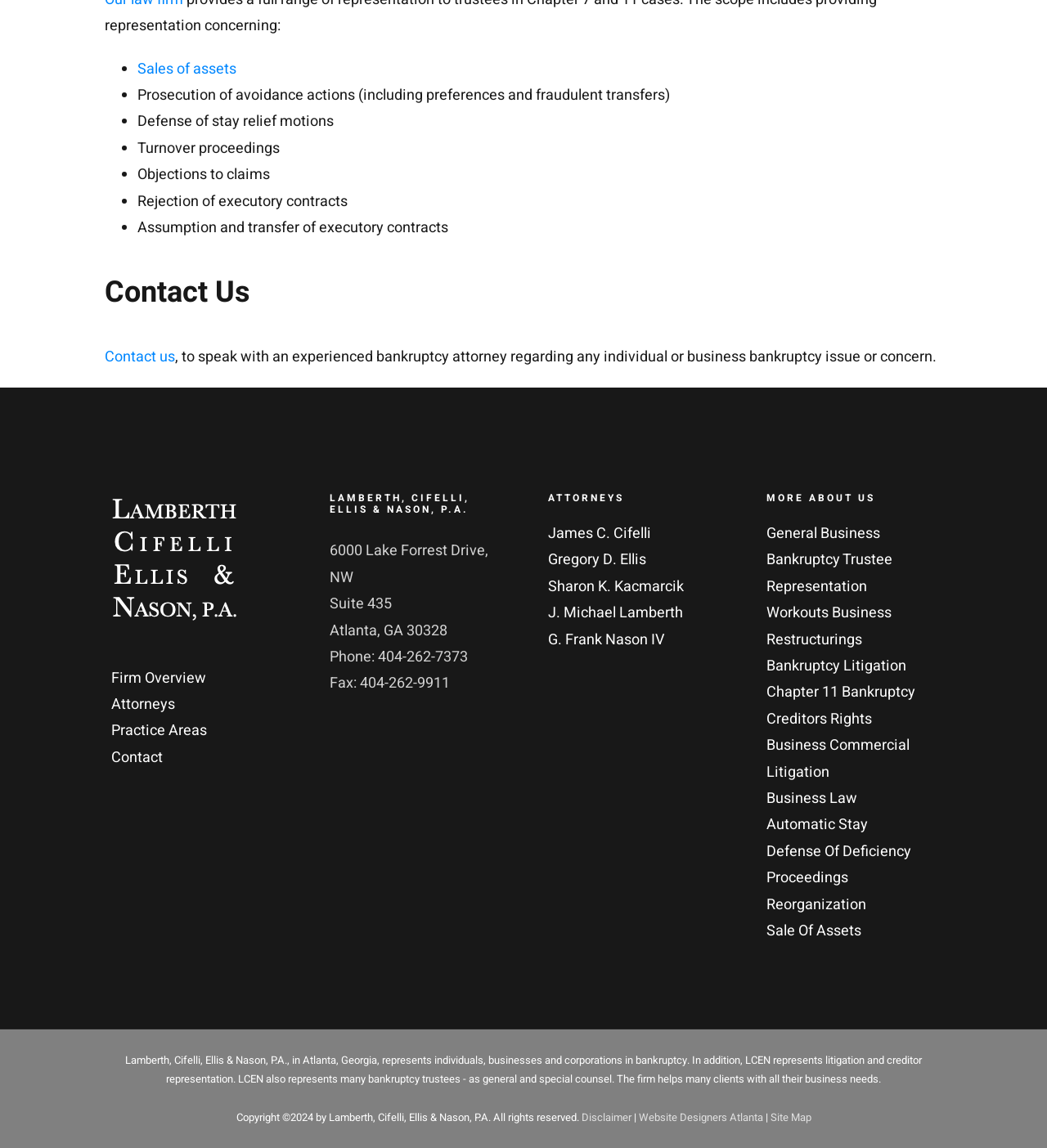What is the name of the first attorney listed?
Please provide a comprehensive answer based on the information in the image.

I found the list of attorneys by looking at the section with the heading 'ATTORNEYS', and the first attorney listed is James C. Cifelli.